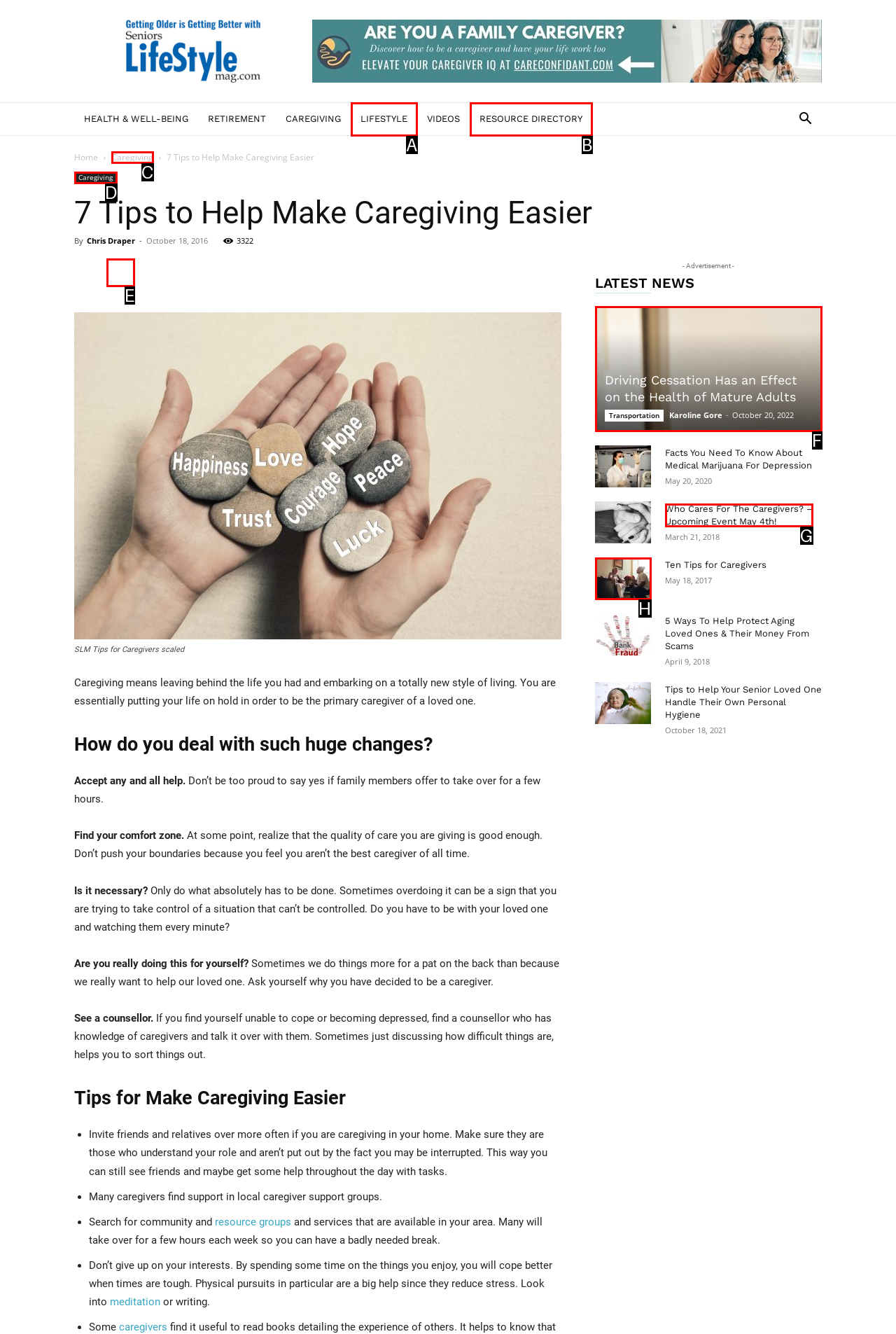Pinpoint the HTML element that fits the description: Caregiving
Answer by providing the letter of the correct option.

C